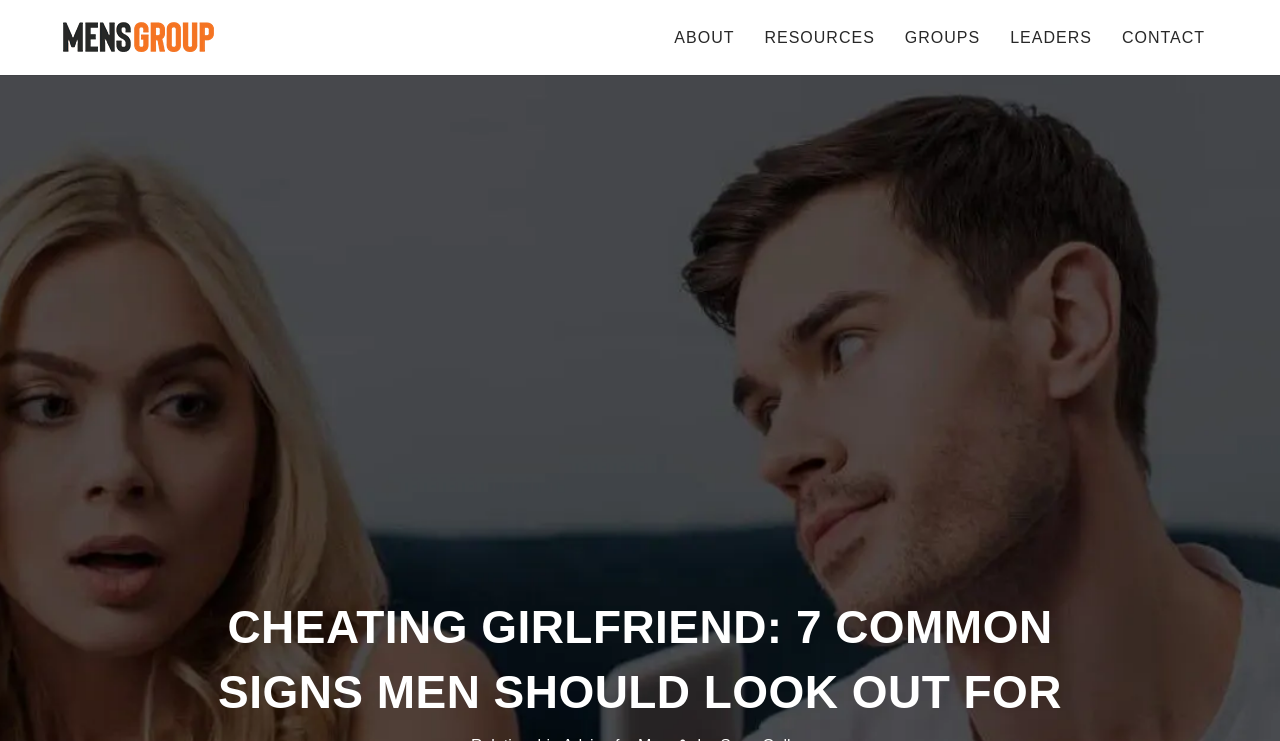What is the topic of the article on this webpage?
Using the image as a reference, answer with just one word or a short phrase.

Cheating Girlfriend